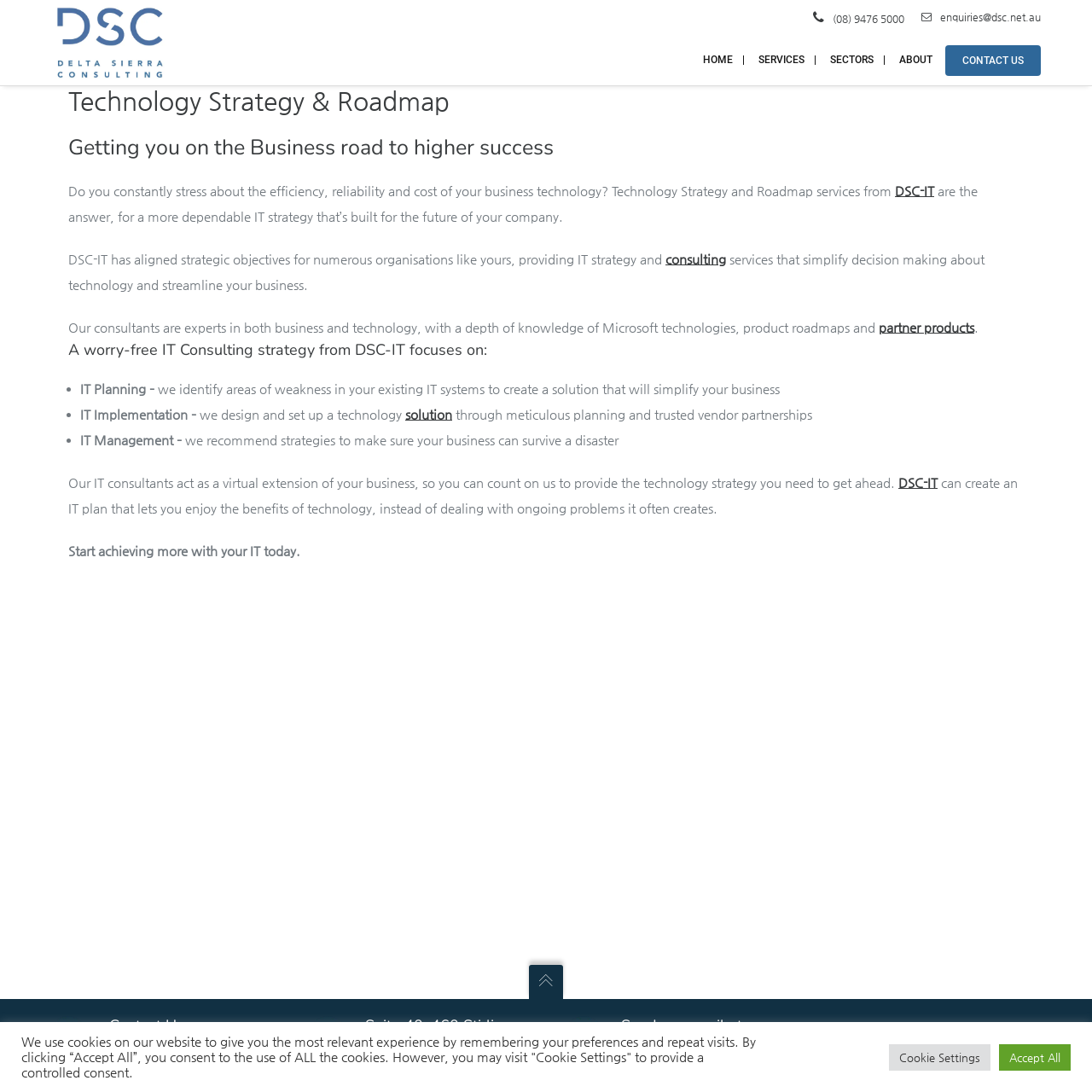Find the bounding box coordinates for the HTML element described as: "parent_node: Contact Us". The coordinates should consist of four float values between 0 and 1, i.e., [left, top, right, bottom].

[0.484, 0.884, 0.516, 0.915]